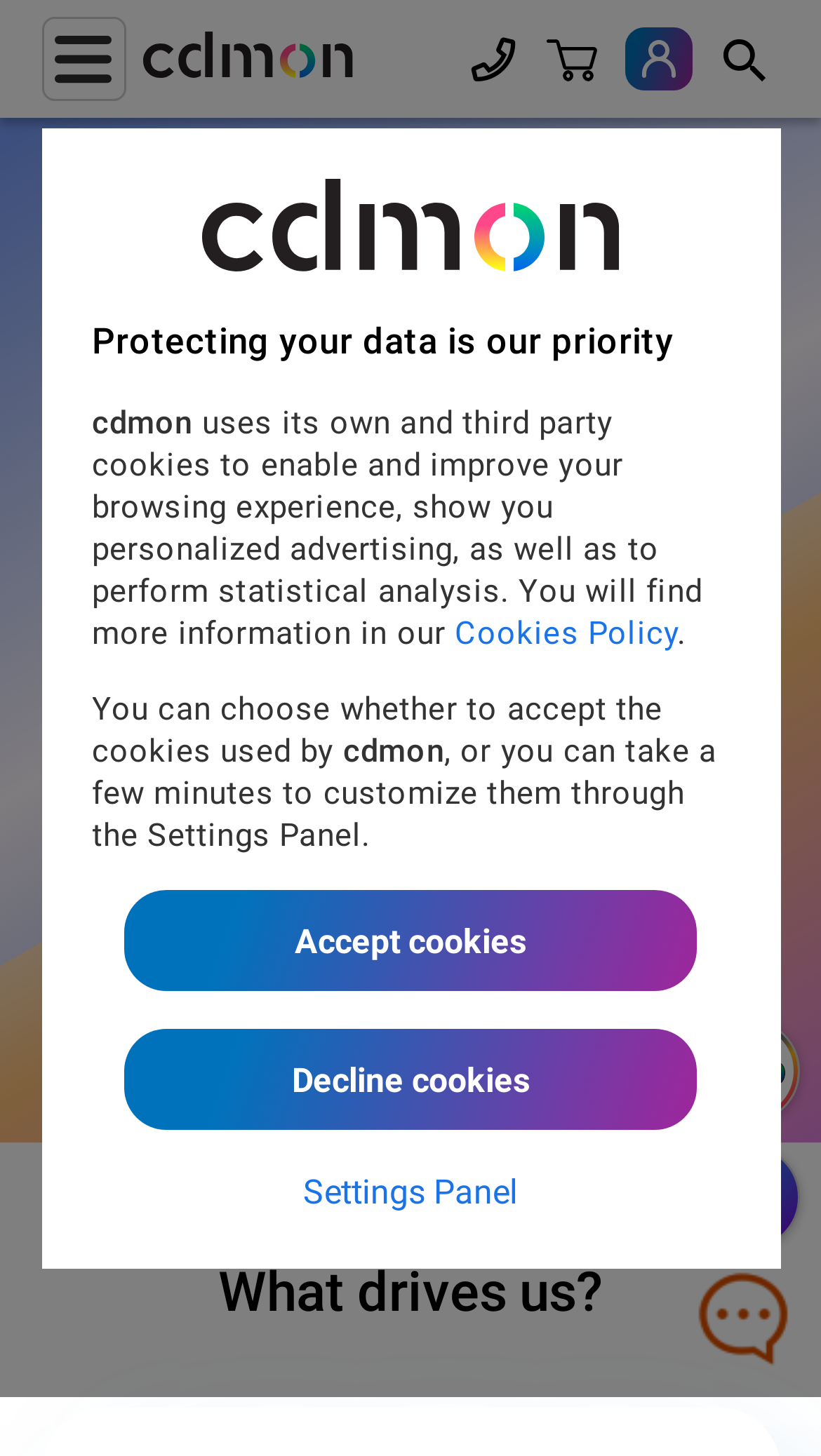What is the name of the company?
Refer to the image and give a detailed response to the question.

The company name can be found in the logo image at the top left corner of the webpage, which is described as 'cdmon's logo'.